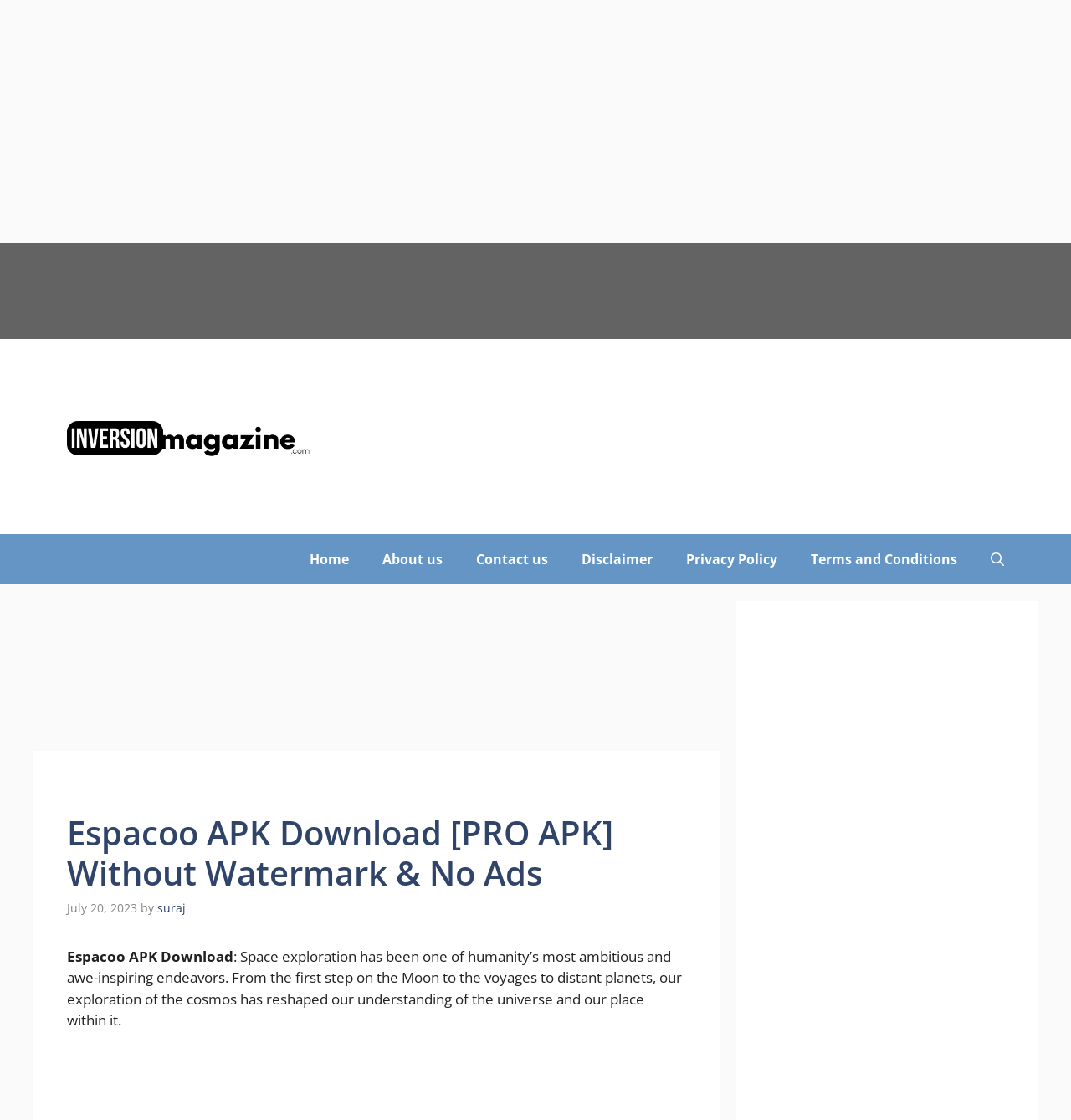Please use the details from the image to answer the following question comprehensively:
What is the name of the APK being downloaded?

The webpage is about downloading an APK, and the heading 'Espacoo APK Download [PRO APK] Without Watermark & No Ads' suggests that the APK being downloaded is called Espacoo.